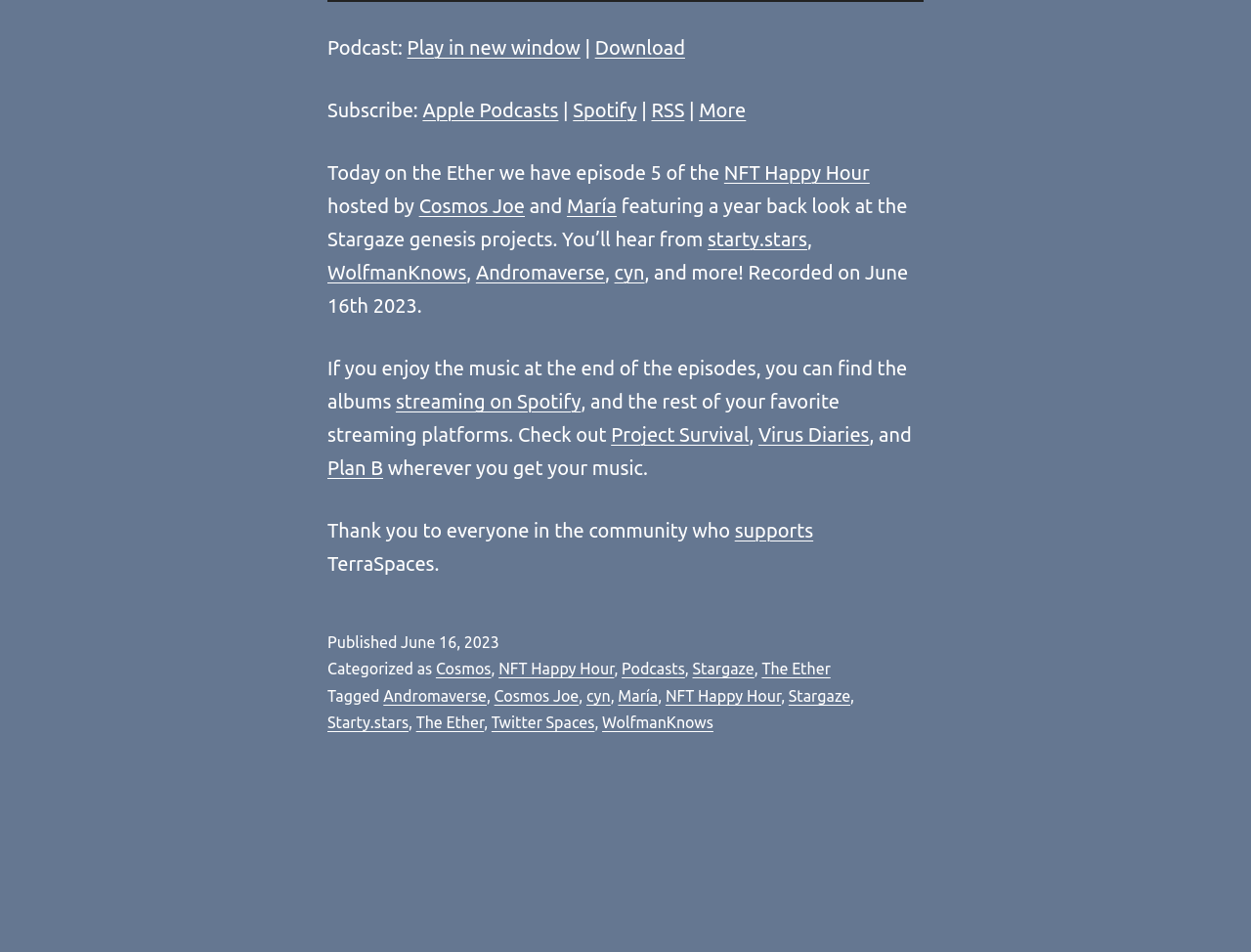Identify the bounding box coordinates necessary to click and complete the given instruction: "Play podcast in new window".

[0.325, 0.038, 0.464, 0.062]